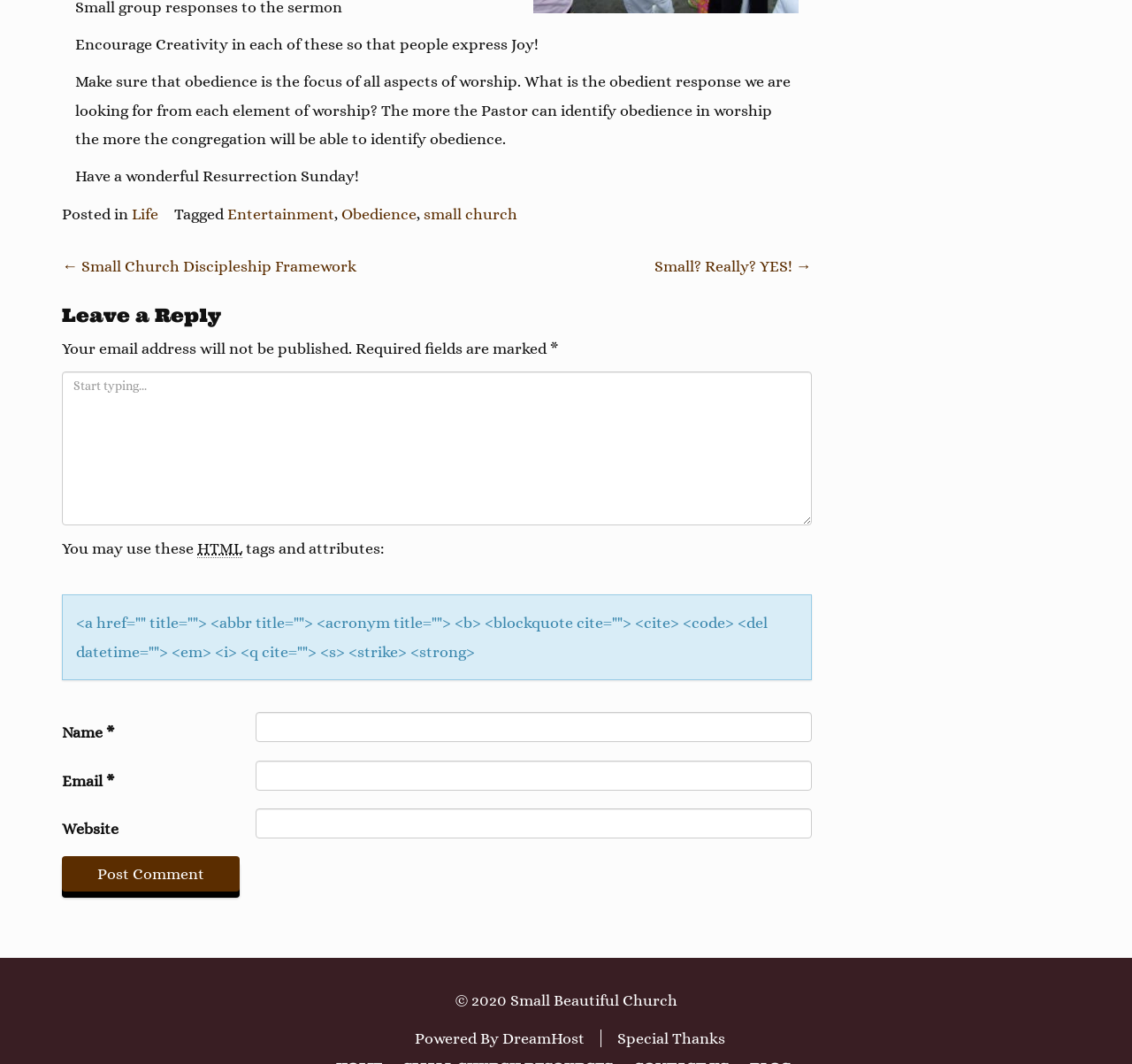Show me the bounding box coordinates of the clickable region to achieve the task as per the instruction: "Click the 'Small Church Discipleship Framework' link".

[0.055, 0.242, 0.315, 0.259]